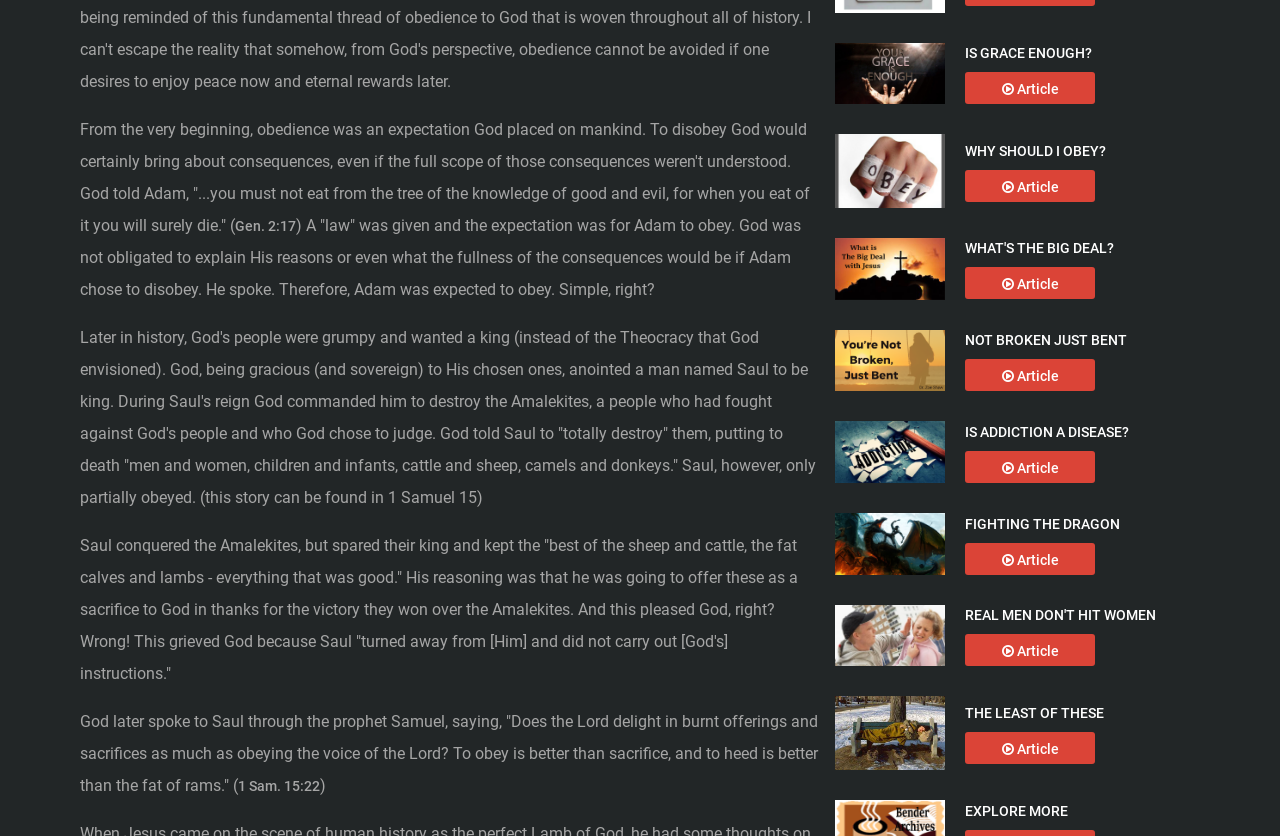Specify the bounding box coordinates of the element's region that should be clicked to achieve the following instruction: "Learn more about 'TRAFFIC / DUI' services". The bounding box coordinates consist of four float numbers between 0 and 1, in the format [left, top, right, bottom].

None